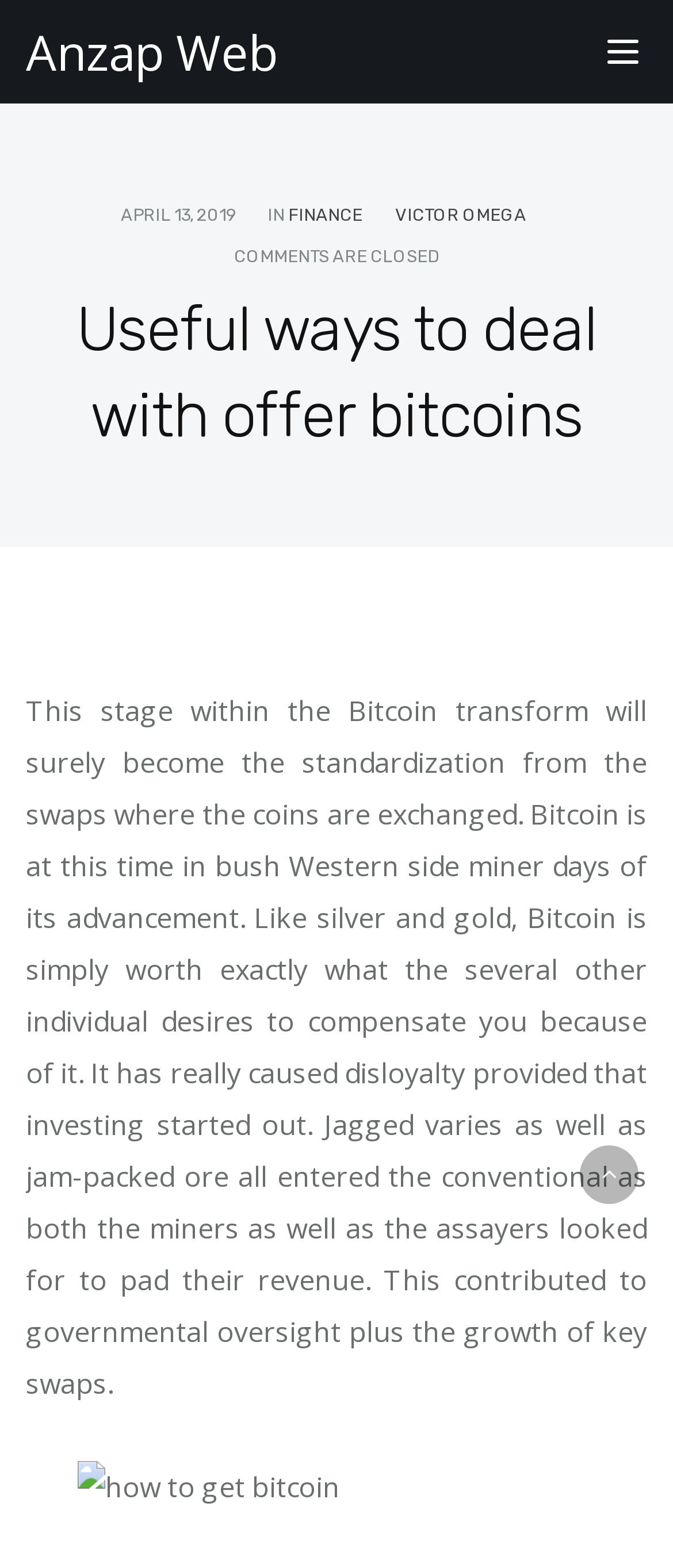Convey a detailed summary of the webpage, mentioning all key elements.

The webpage is about Bitcoin and its transformation, with a focus on the standardization of exchanges where coins are traded. At the top, there is a header section with a link to "Anzap Web" on the left and a "Toggle navigation" button on the right. Below the header, there is a layout table with several elements. On the left, there is a date "APRIL 13, 2019", followed by a series of links, including "FINANCE" and "VICTOR OMEGA". To the right of the links, there is a notice that "COMMENTS ARE CLOSED". 

The main content of the webpage is a heading "Useful ways to deal with offer bitcoins" followed by a long paragraph of text that discusses the current state of Bitcoin, comparing it to silver and gold, and describing its history of fluctuating values and governmental oversight. This text takes up most of the page. At the bottom right, there is a small icon represented by the Unicode character "\uf106".